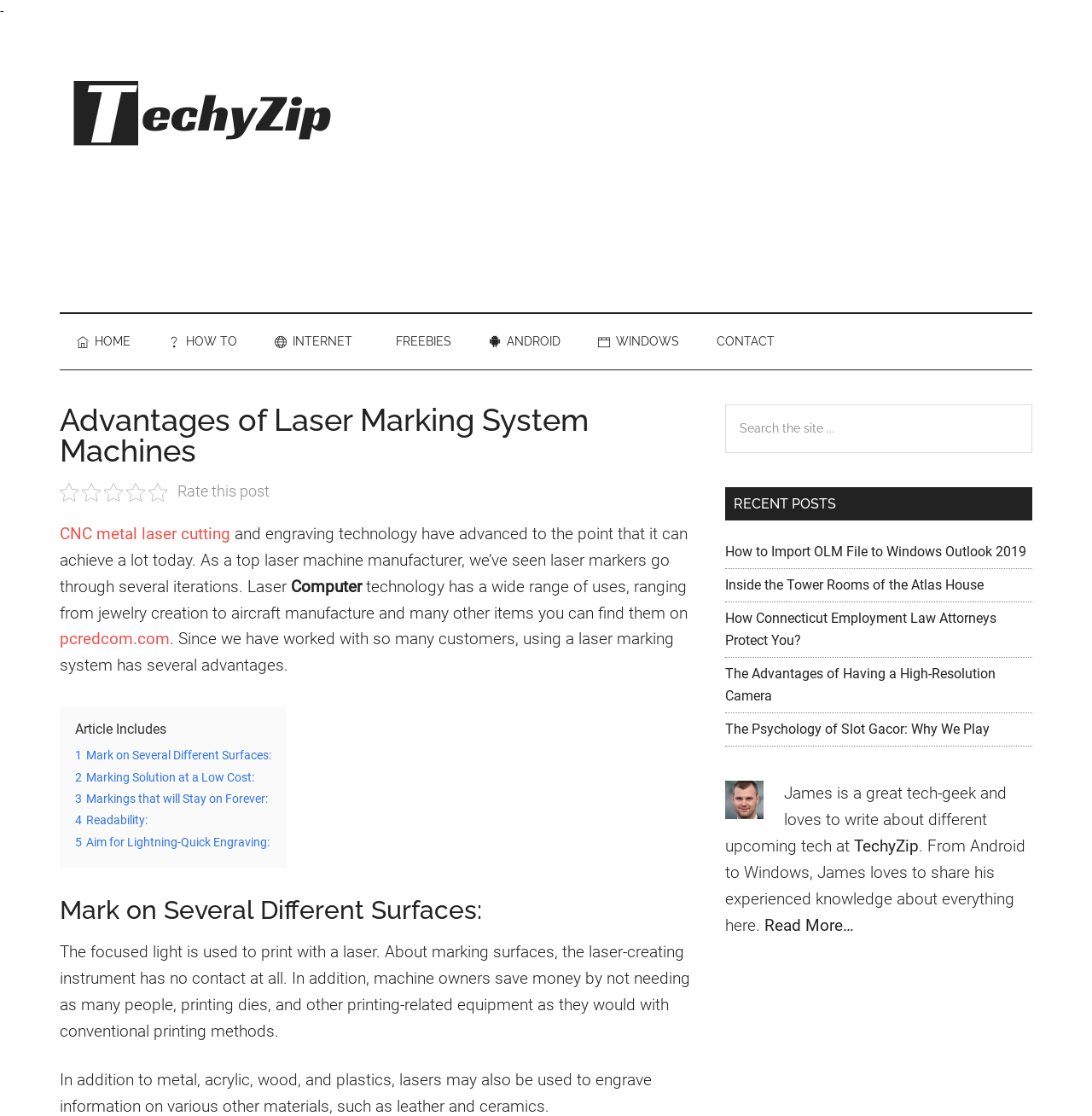Find the bounding box of the UI element described as follows: "Techy Zip".

[0.055, 0.138, 0.163, 0.217]